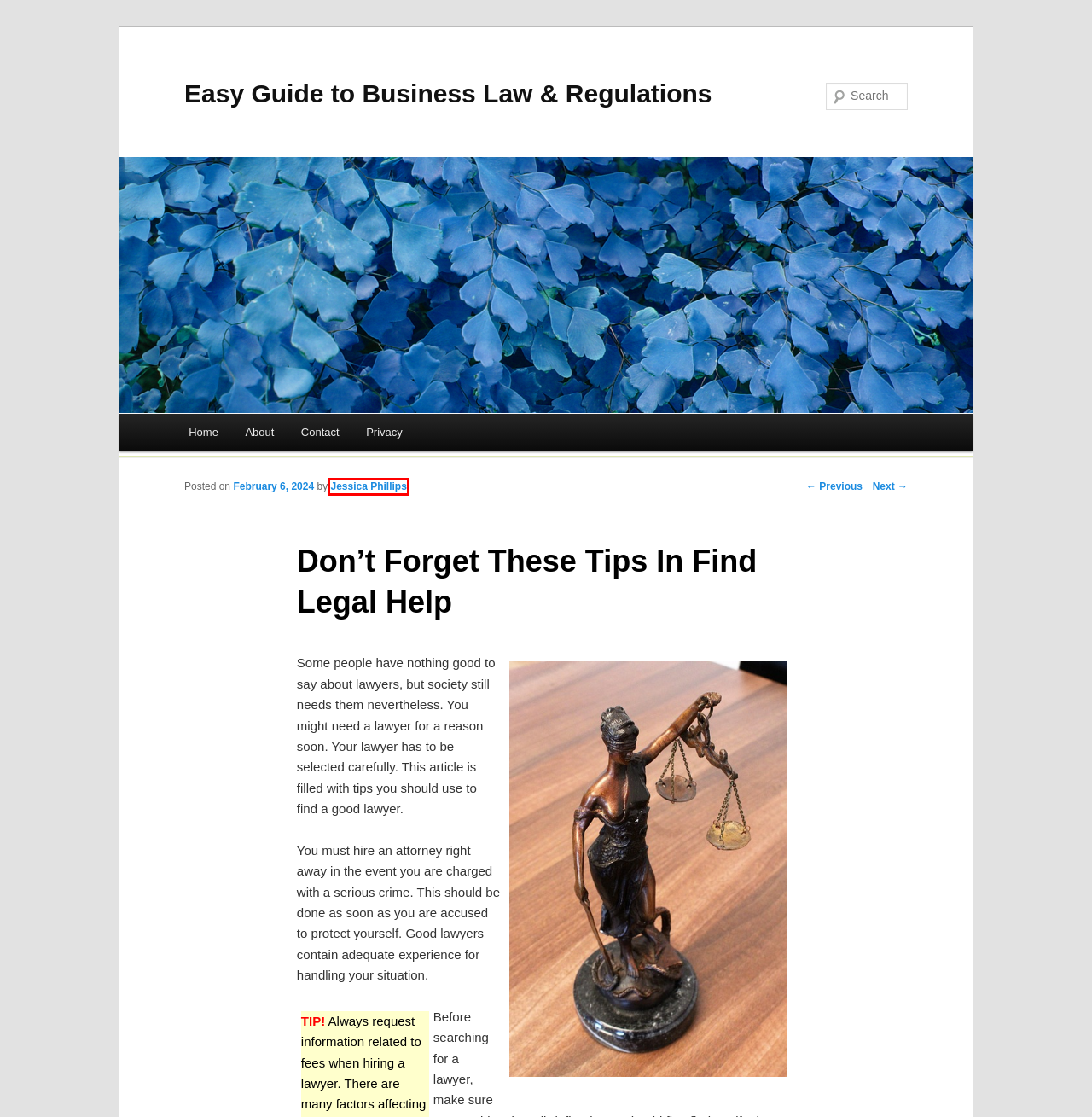You have a screenshot of a webpage with a red bounding box around an element. Identify the webpage description that best fits the new page that appears after clicking the selected element in the red bounding box. Here are the candidates:
A. Solid Advice When You Need The Services Of A Lawyer | Easy Guide to Business Law & Regulations
B. About | Easy Guide to Business Law & Regulations
C. Make The Best Choice With Your Lawyer | Easy Guide to Business Law & Regulations
D. Easy Guide to Business Law & Regulations
E. Community Development Grants | Foundation Funding | Government Funding
F. Jessica Phillips | Easy Guide to Business Law & Regulations
G. Privacy | Easy Guide to Business Law & Regulations
H. Contact | Easy Guide to Business Law & Regulations

F